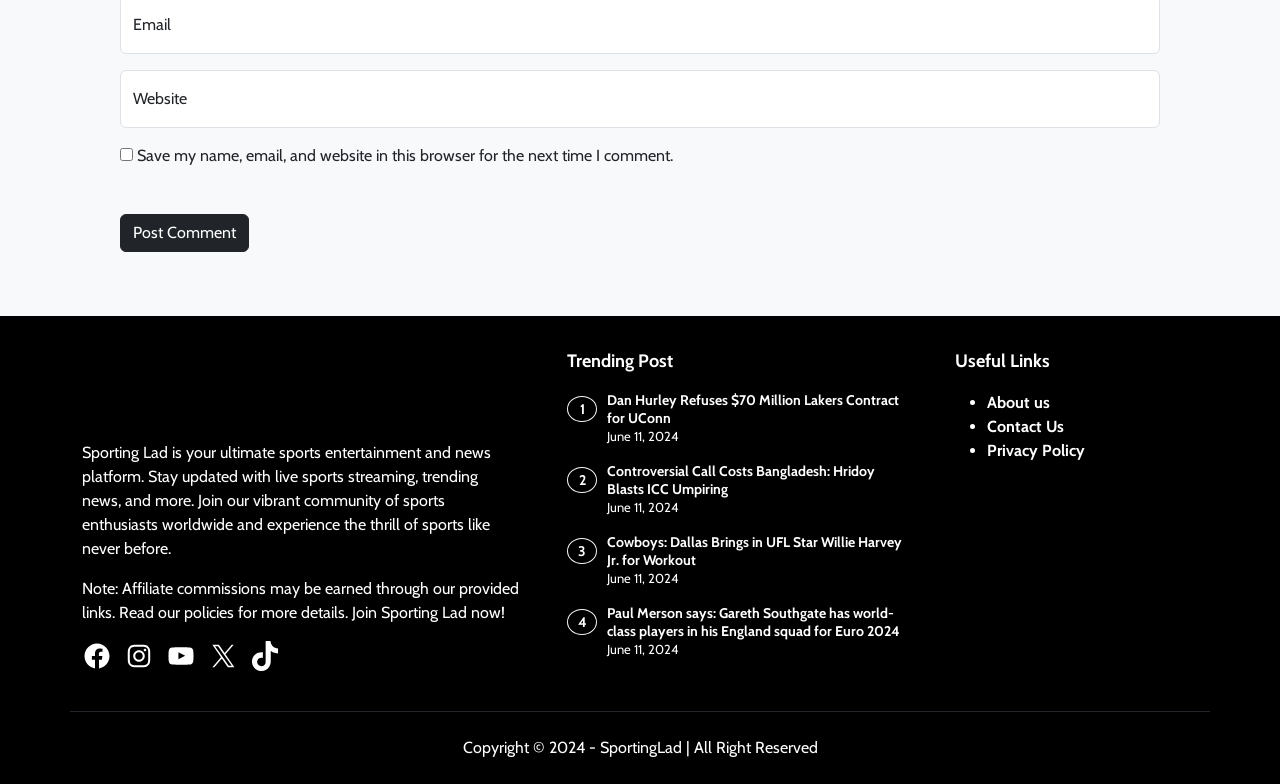Identify the bounding box coordinates necessary to click and complete the given instruction: "Read about Dan Hurley refusing Lakers contract".

[0.443, 0.499, 0.709, 0.545]